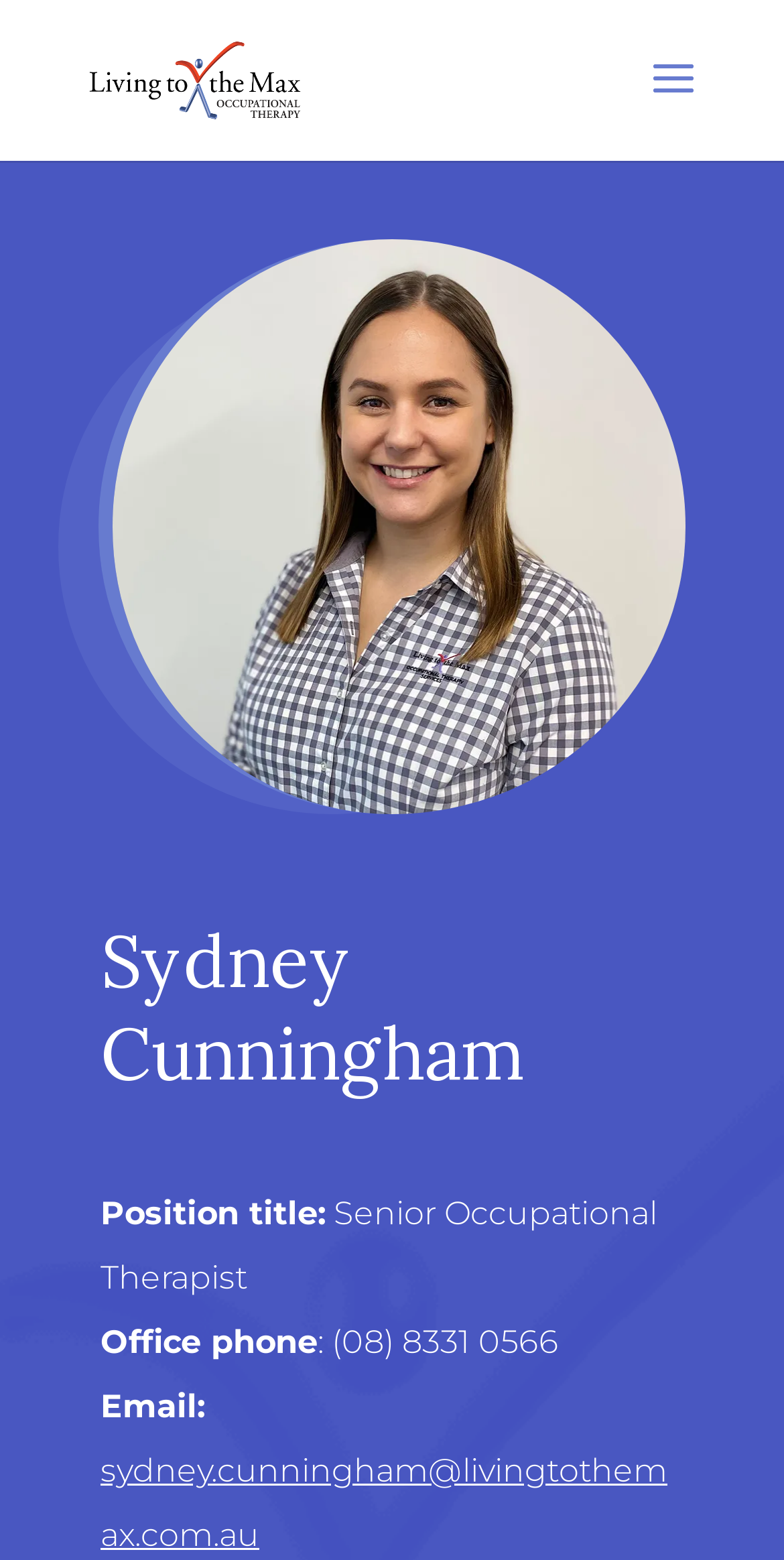What is the occupation of Sydney Cunningham?
Answer the question with just one word or phrase using the image.

Senior Occupational Therapist